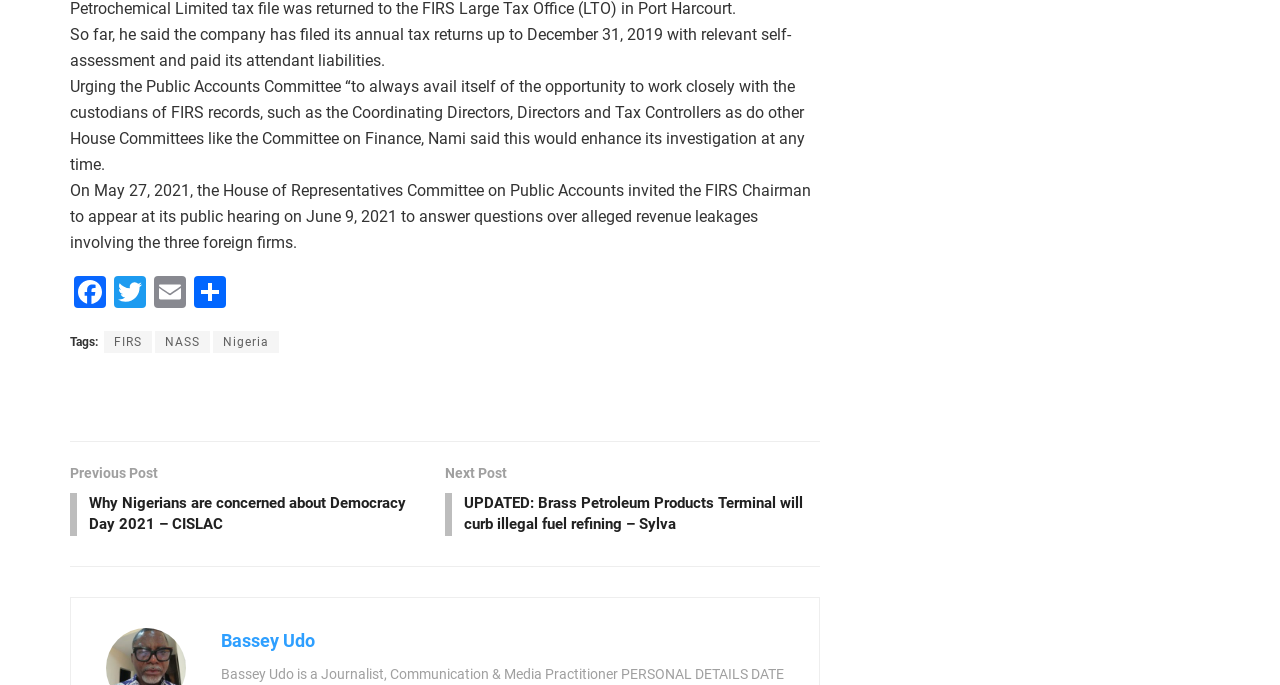What is the date mentioned in the article?
Please provide a single word or phrase as your answer based on the screenshot.

May 27, 2021